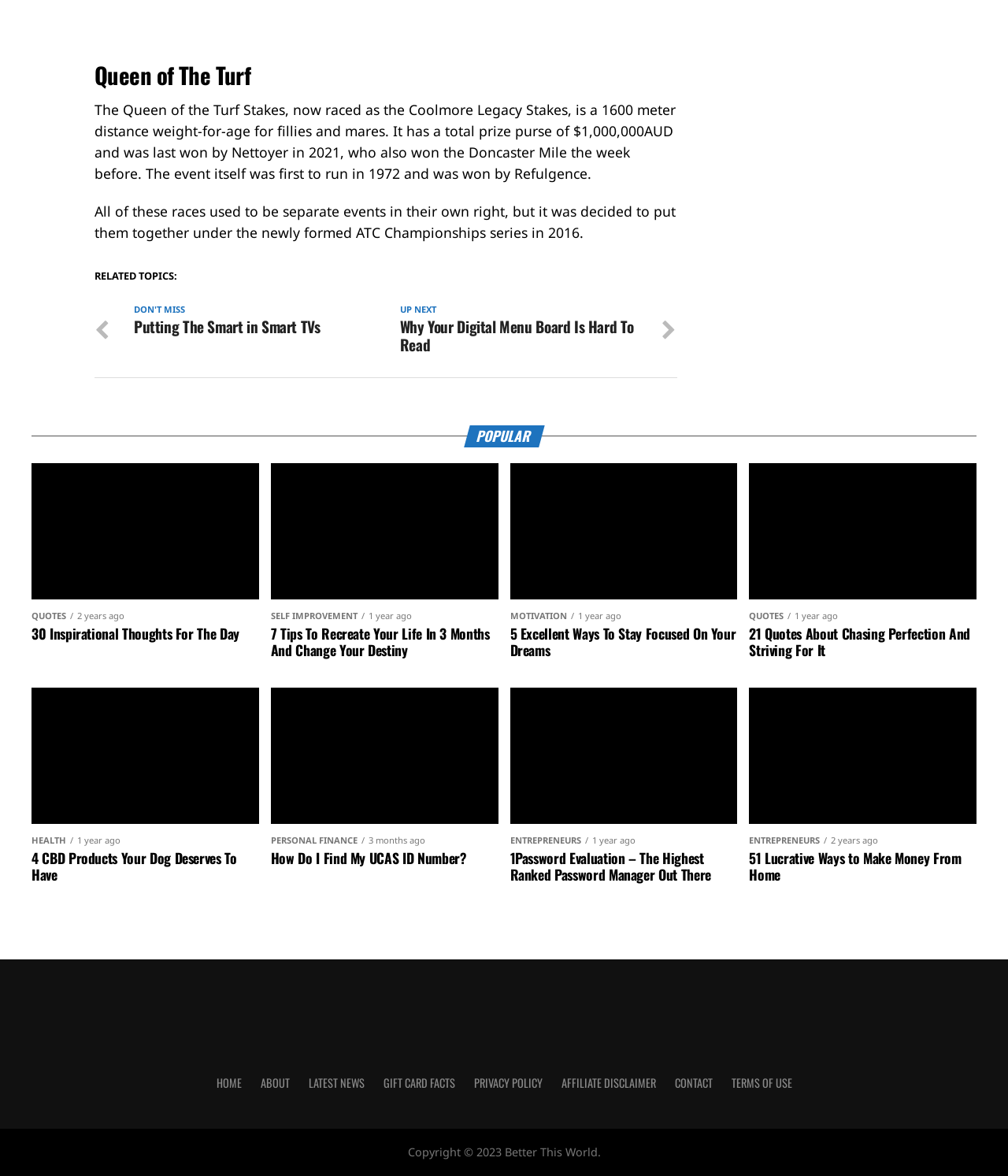Please specify the bounding box coordinates of the region to click in order to perform the following instruction: "click on the 'CONTACT' link".

[0.669, 0.913, 0.707, 0.928]